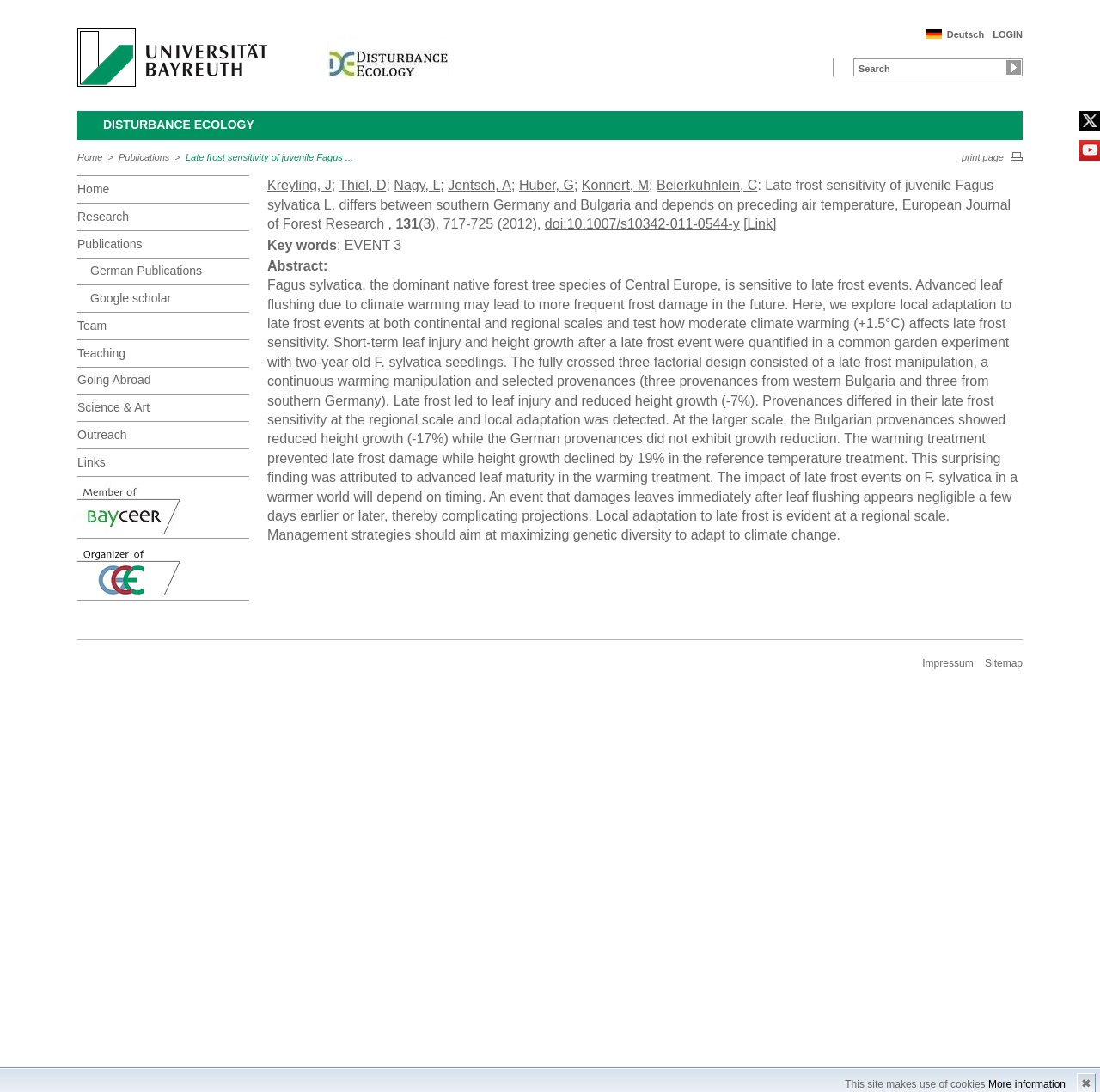What is the name of the university logo?
Based on the content of the image, thoroughly explain and answer the question.

I found the logo of the University of Bayreuth on the top left corner of the webpage, which is a link element with the text 'Logo of the University of Bayreuth'.